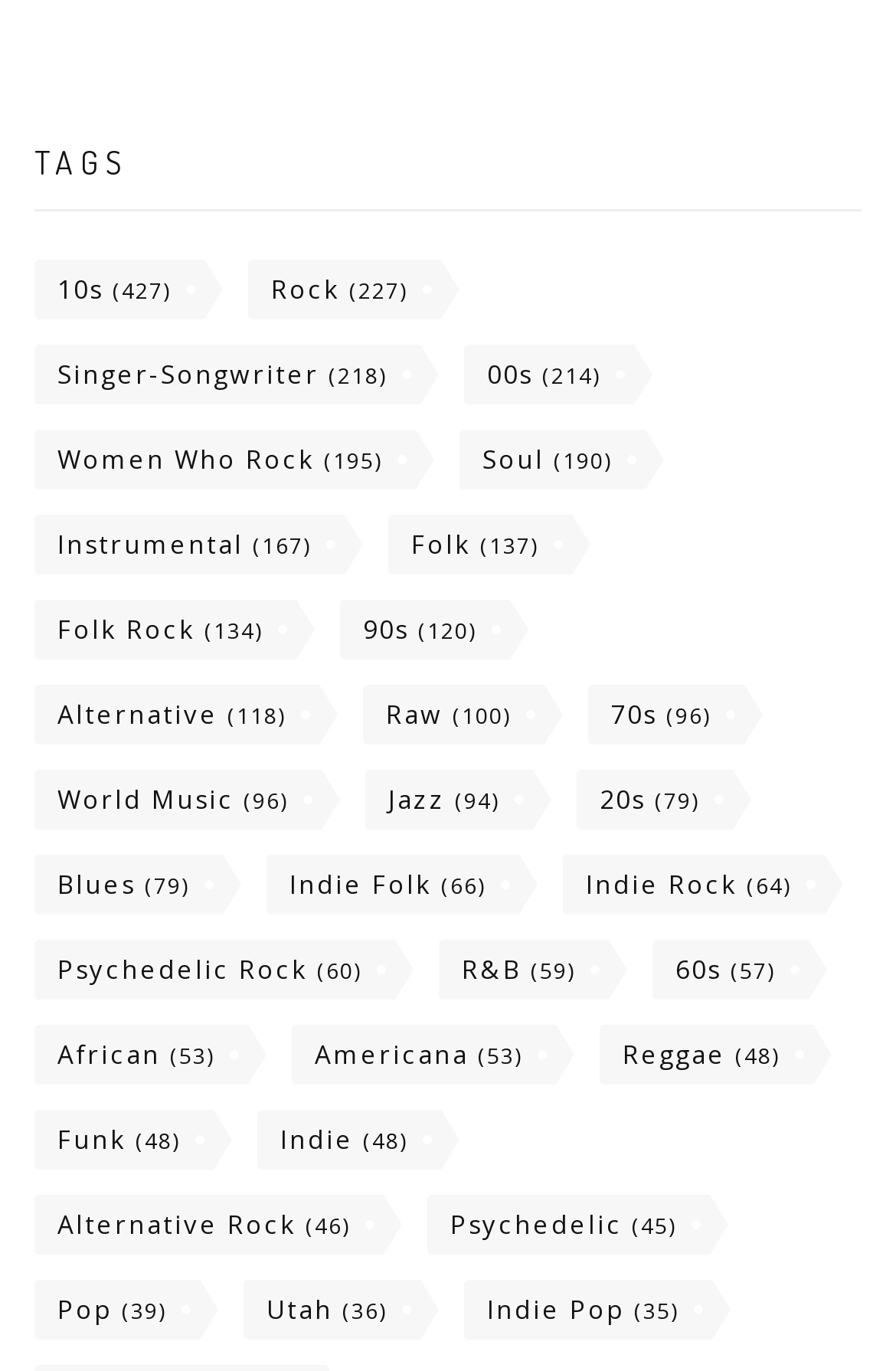Identify the bounding box coordinates of the HTML element based on this description: "Soul (190)".

[0.513, 0.313, 0.721, 0.357]